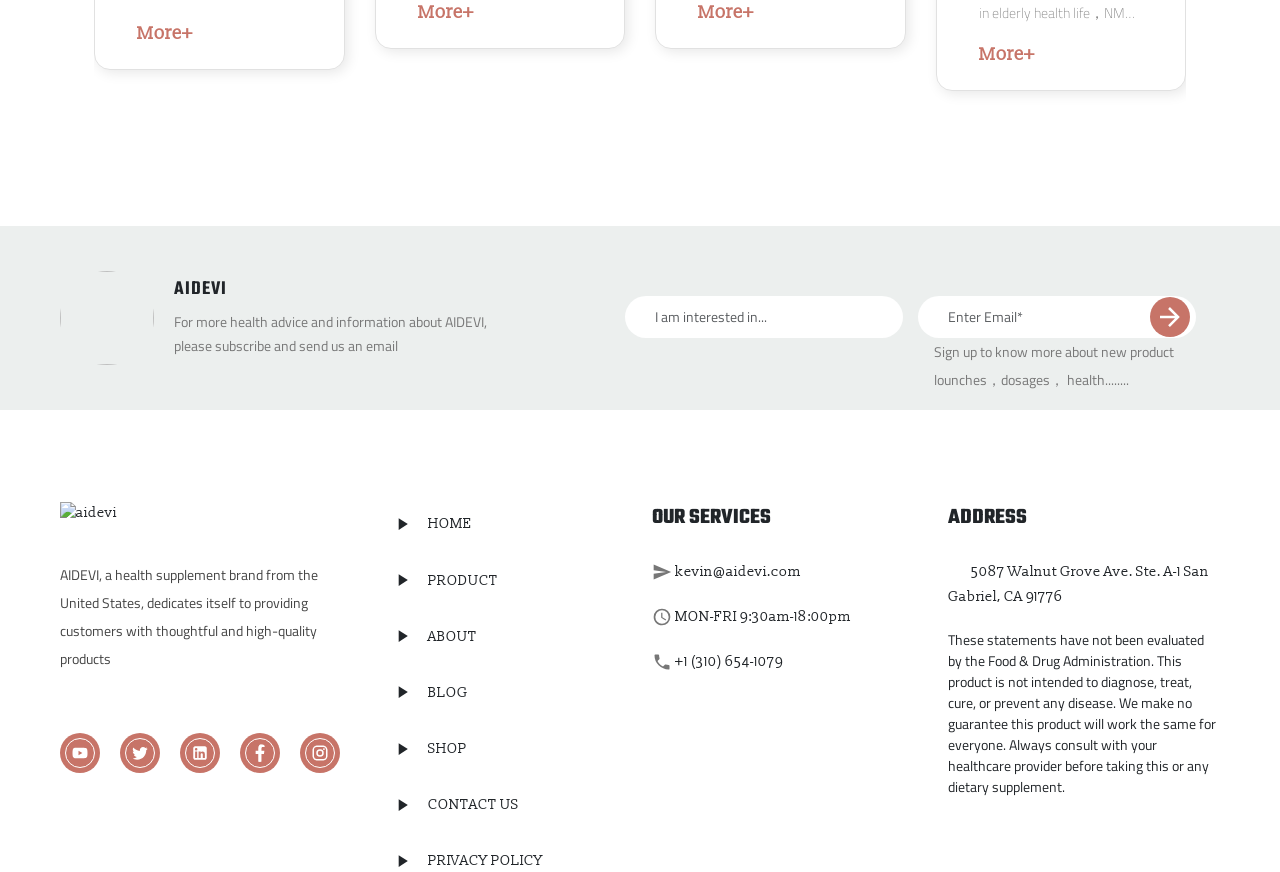What is the disclaimer about the product?
Please answer the question with a detailed response using the information from the screenshot.

To find the disclaimer, I looked for elements that seem to be related to legal or regulatory information. I found a static text element with a long text that includes a disclaimer about the product, stating that it has not been evaluated by the FDA and is not intended to diagnose, treat, cure, or prevent any disease.